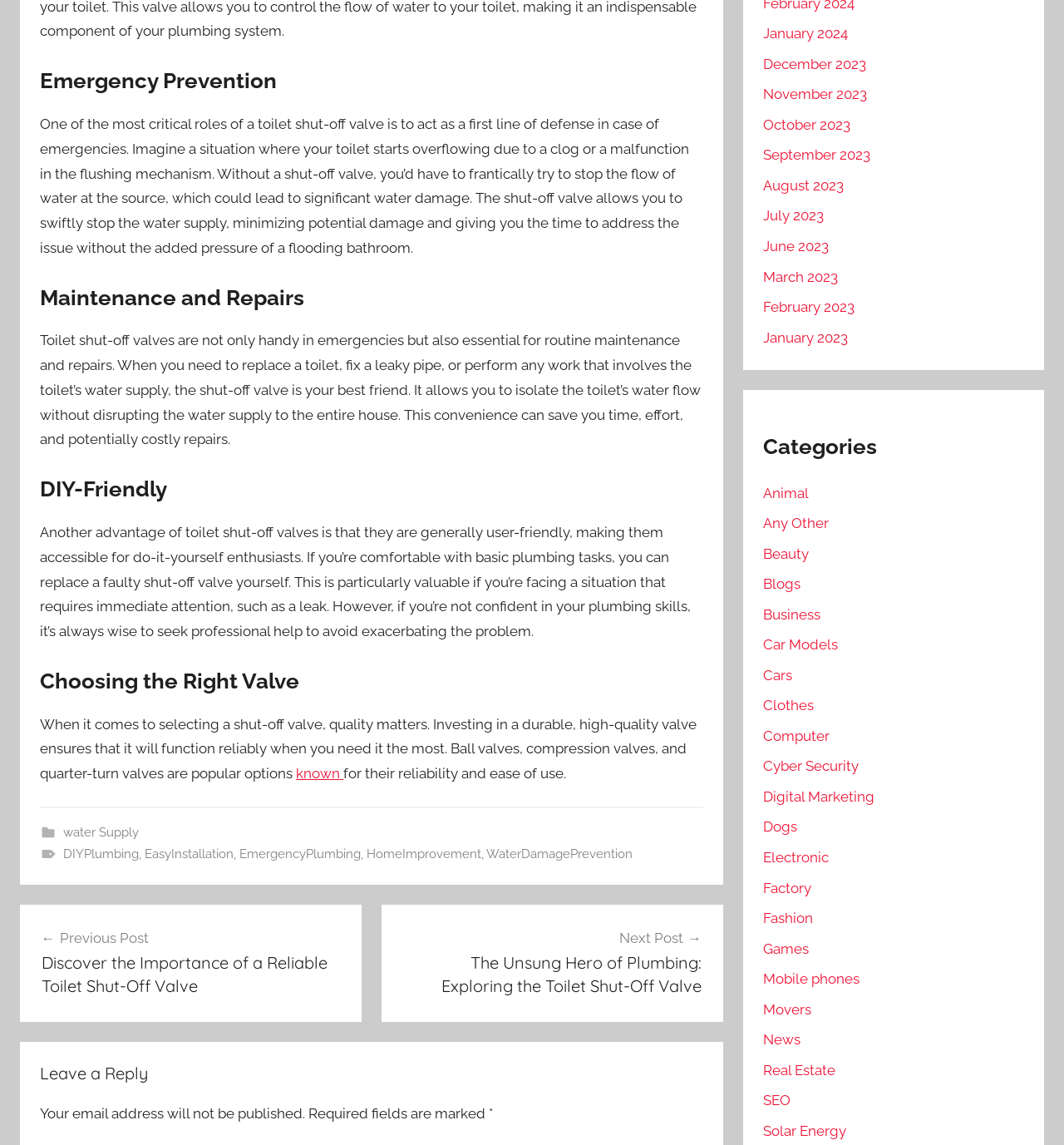Please examine the image and provide a detailed answer to the question: What type of valves are known for their reliability and ease of use?

According to the webpage, ball valves, compression valves, and quarter-turn valves are popular options known for their reliability and ease of use.